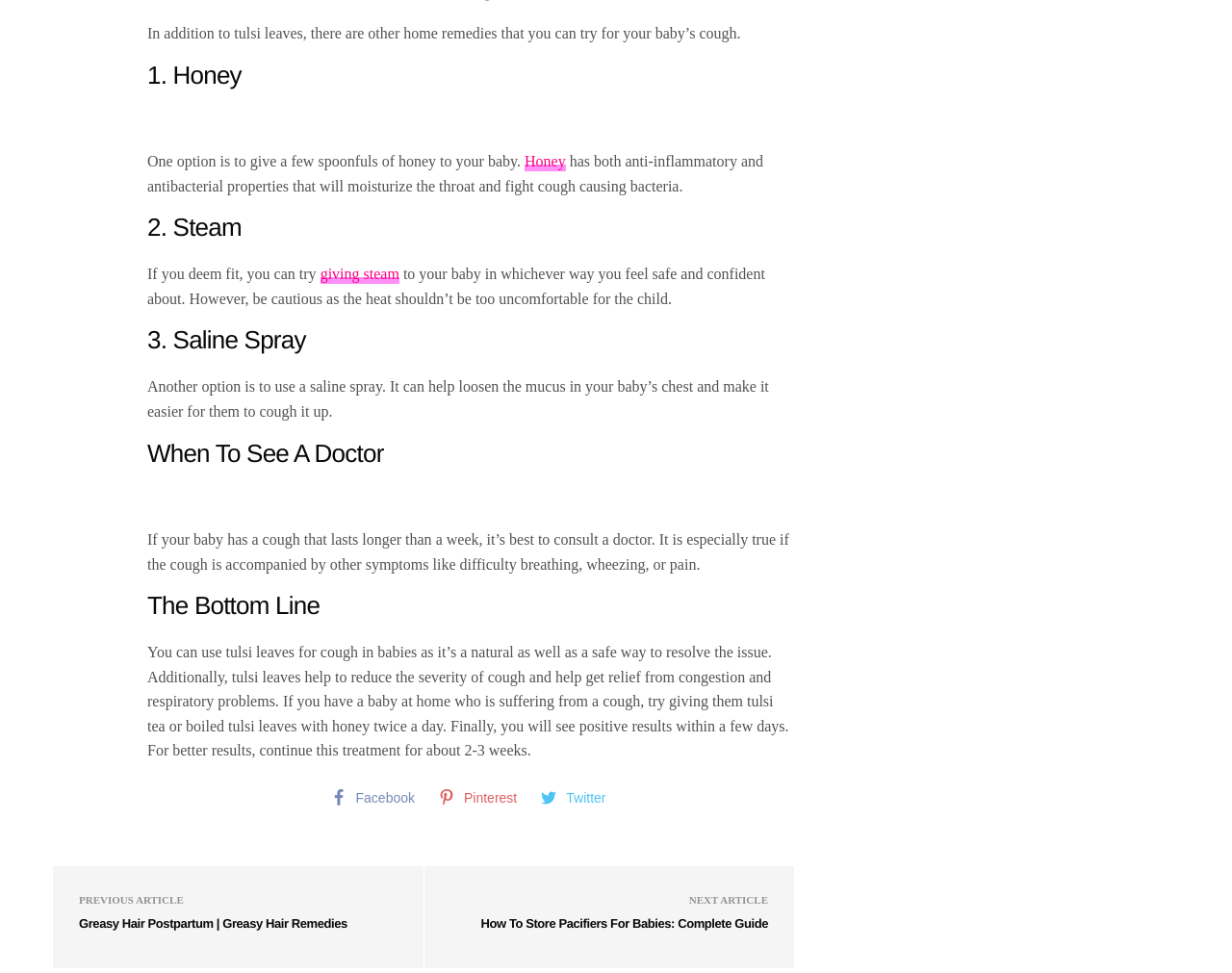Find the bounding box coordinates of the clickable area that will achieve the following instruction: "Read about giving steam to your baby".

[0.26, 0.332, 0.324, 0.35]